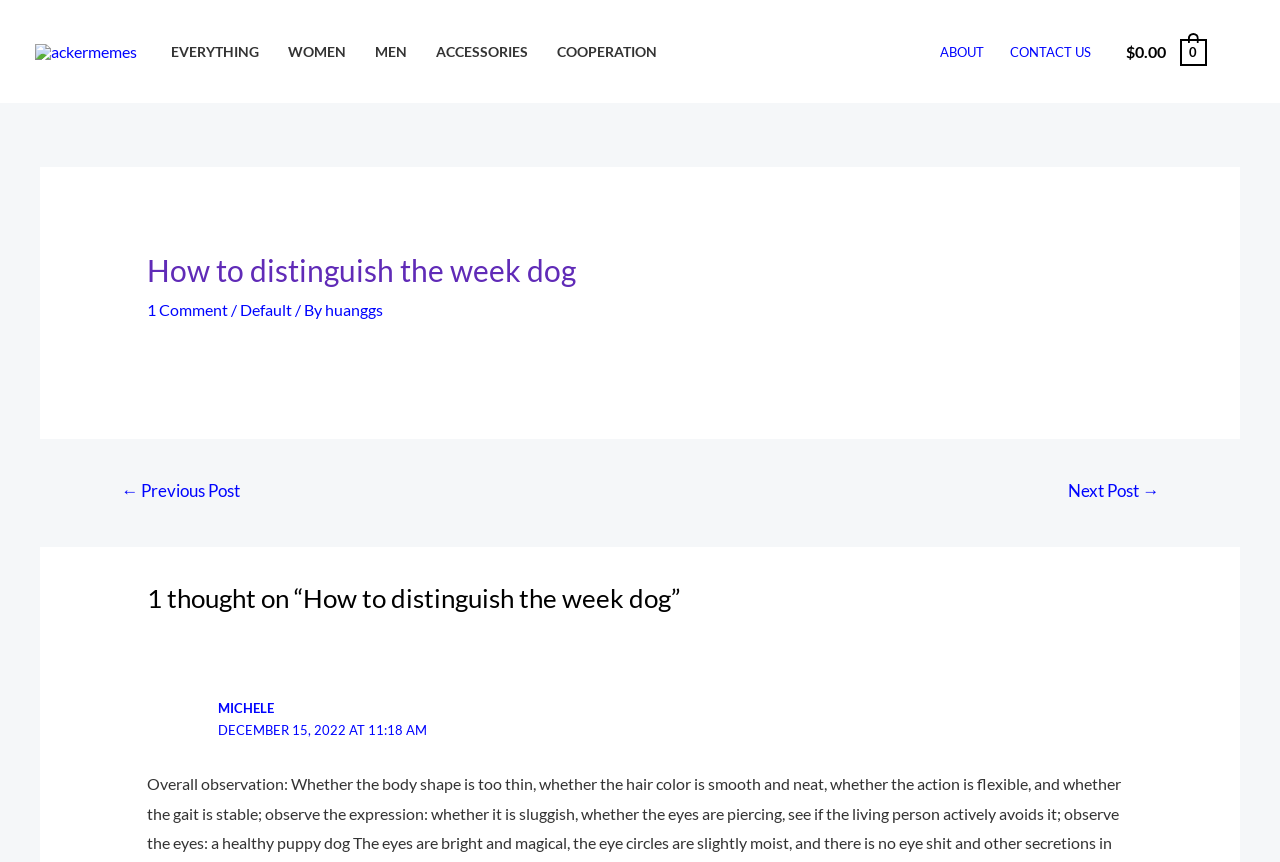Find the bounding box coordinates for the HTML element described as: "Next Post →". The coordinates should consist of four float values between 0 and 1, i.e., [left, top, right, bottom].

[0.814, 0.549, 0.926, 0.595]